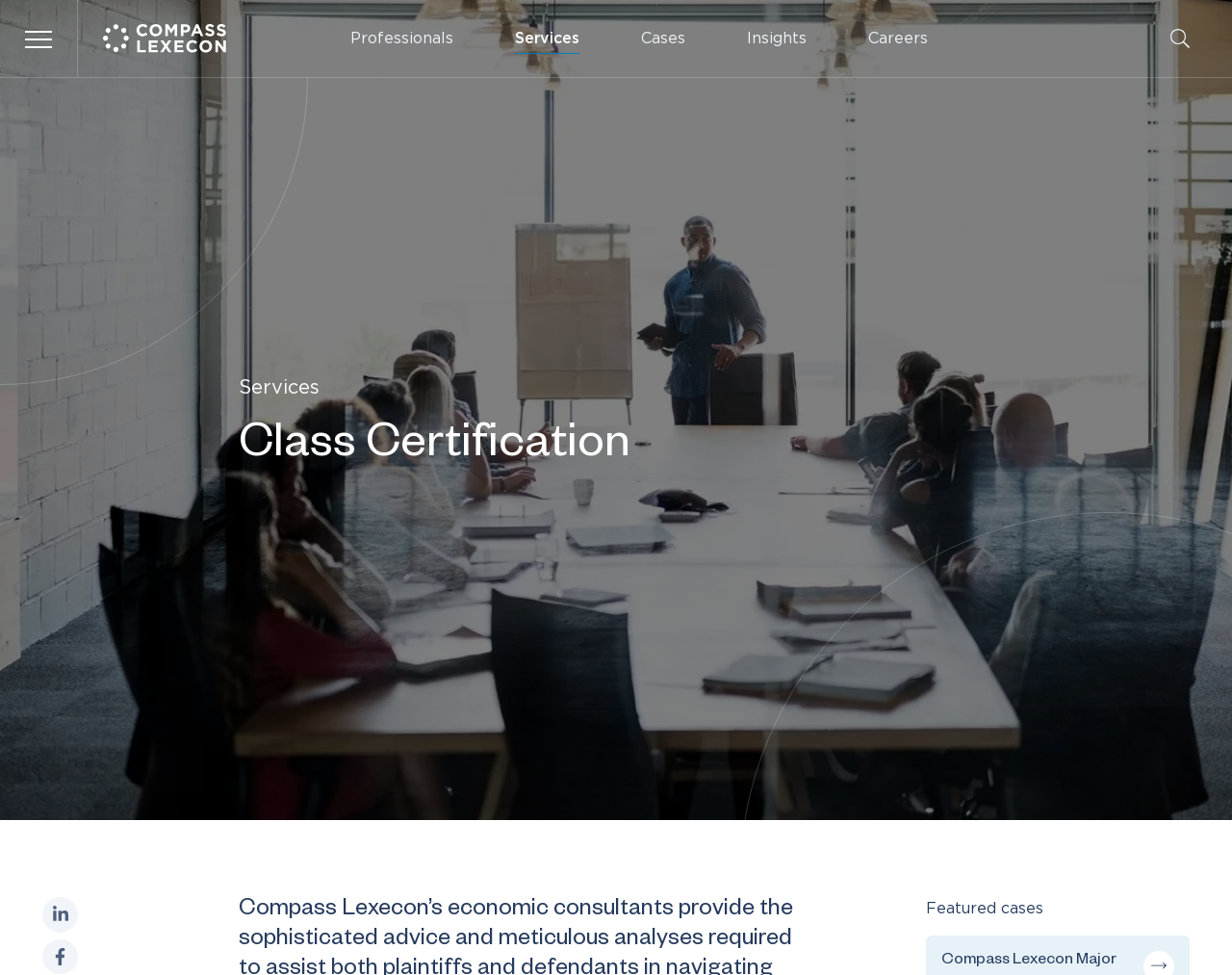Pinpoint the bounding box coordinates of the clickable area needed to execute the instruction: "Bookmark this page". The coordinates should be specified as four float numbers between 0 and 1, i.e., [left, top, right, bottom].

None